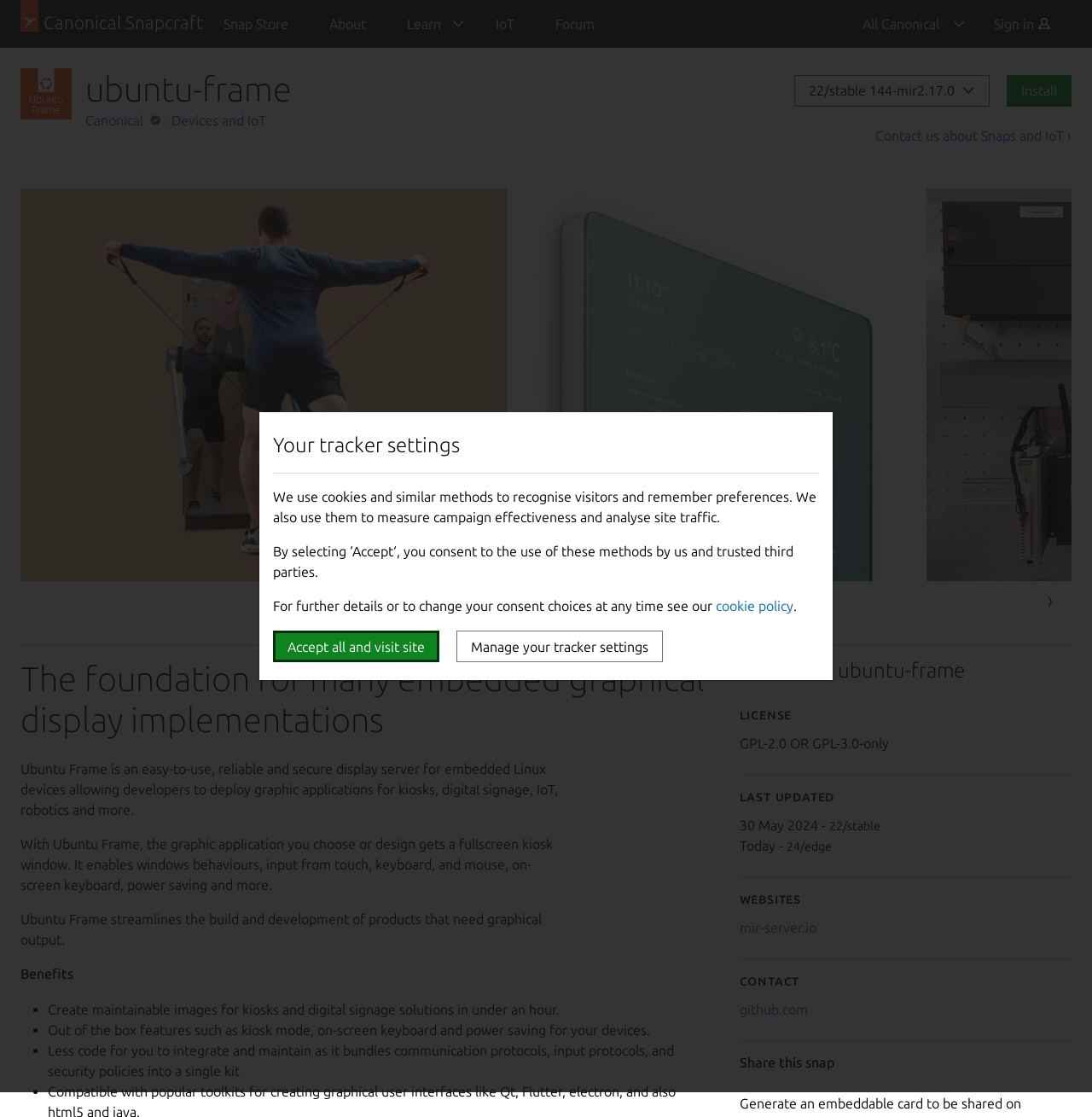What is the name of the snap?
Please answer using one word or phrase, based on the screenshot.

ubuntu-frame